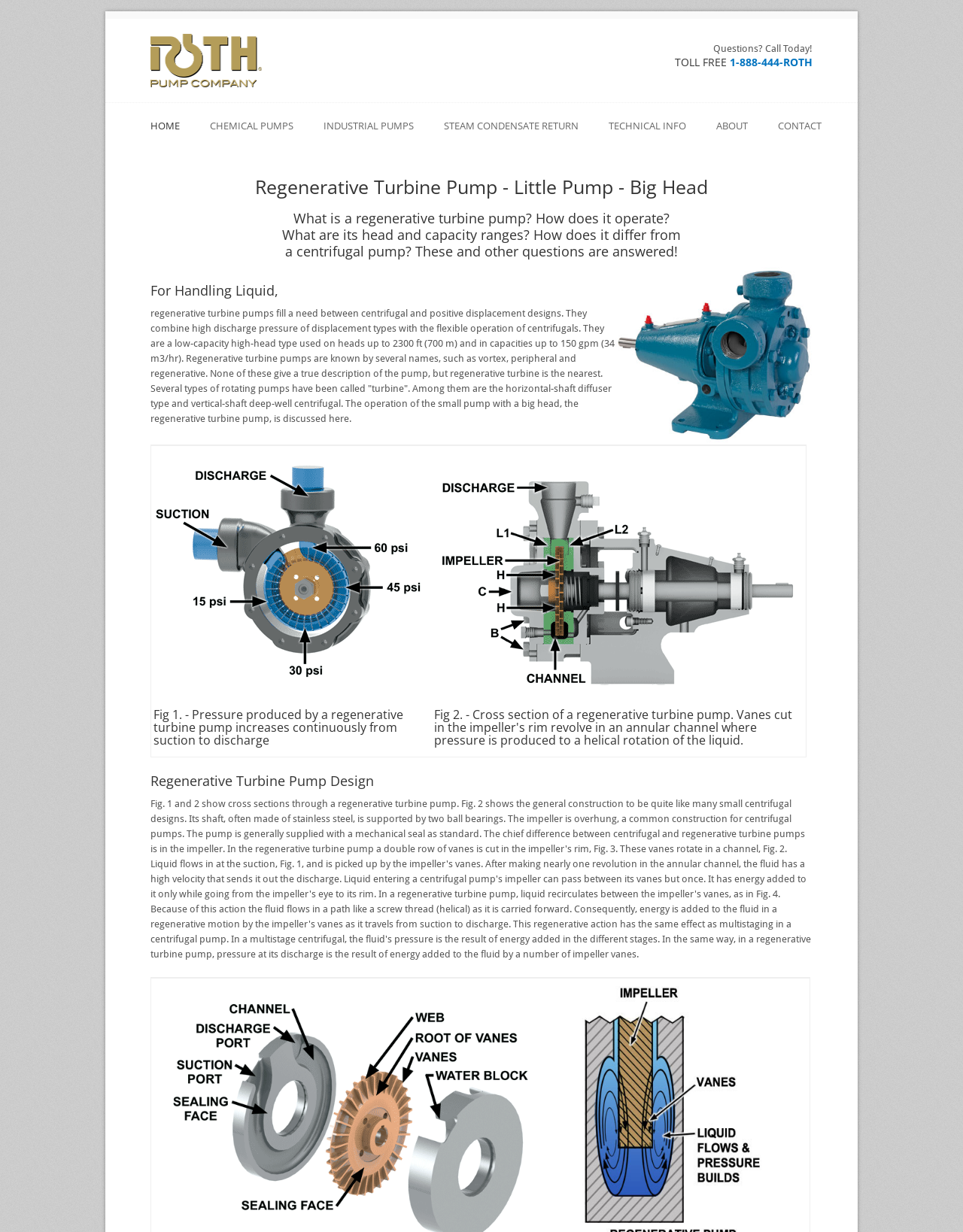Kindly determine the bounding box coordinates for the clickable area to achieve the given instruction: "Call the toll-free number".

[0.758, 0.045, 0.844, 0.056]